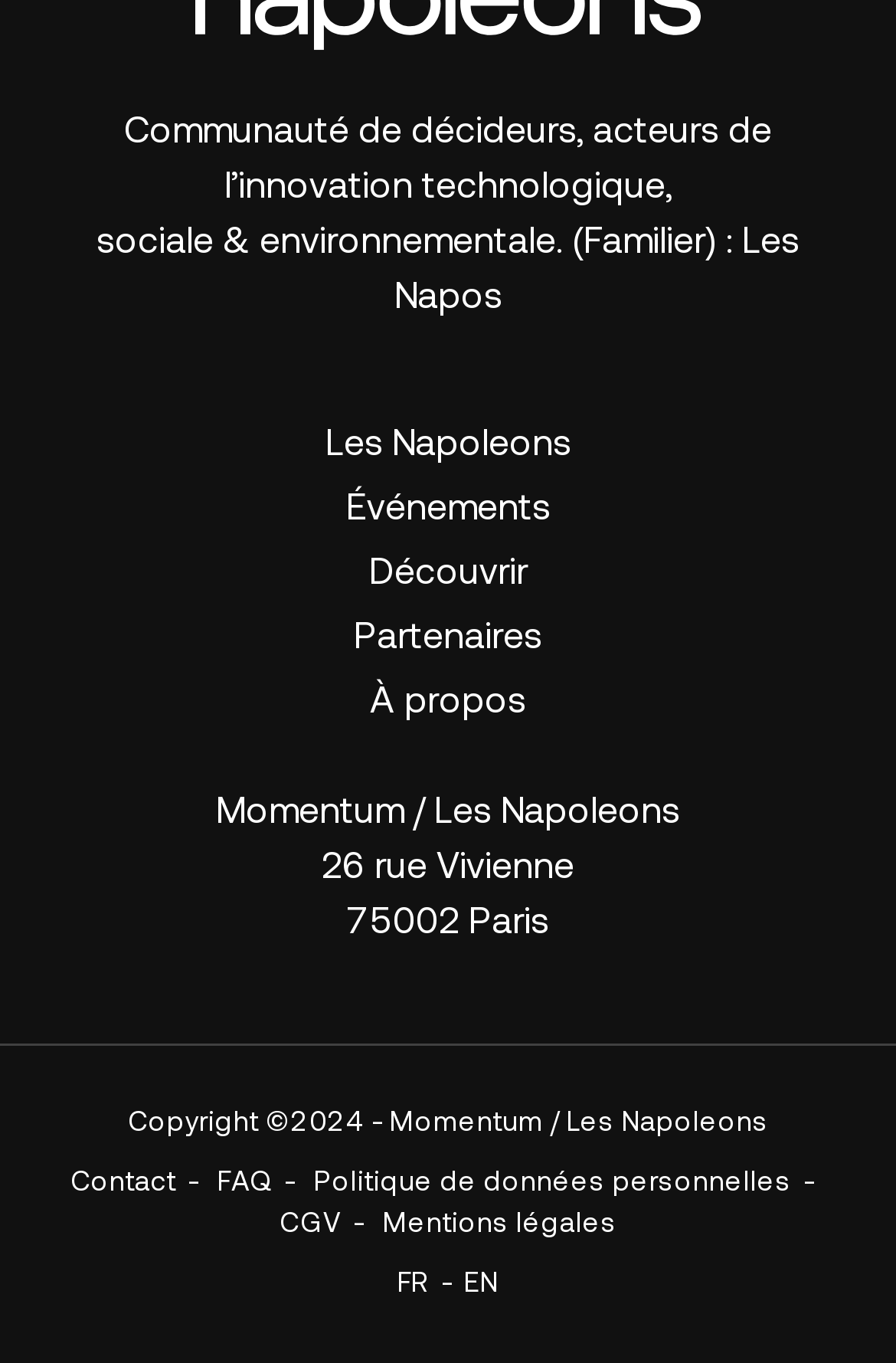Please find the bounding box coordinates in the format (top-left x, top-left y, bottom-right x, bottom-right y) for the given element description. Ensure the coordinates are floating point numbers between 0 and 1. Description: Politique de données personnelles

[0.35, 0.859, 0.883, 0.879]